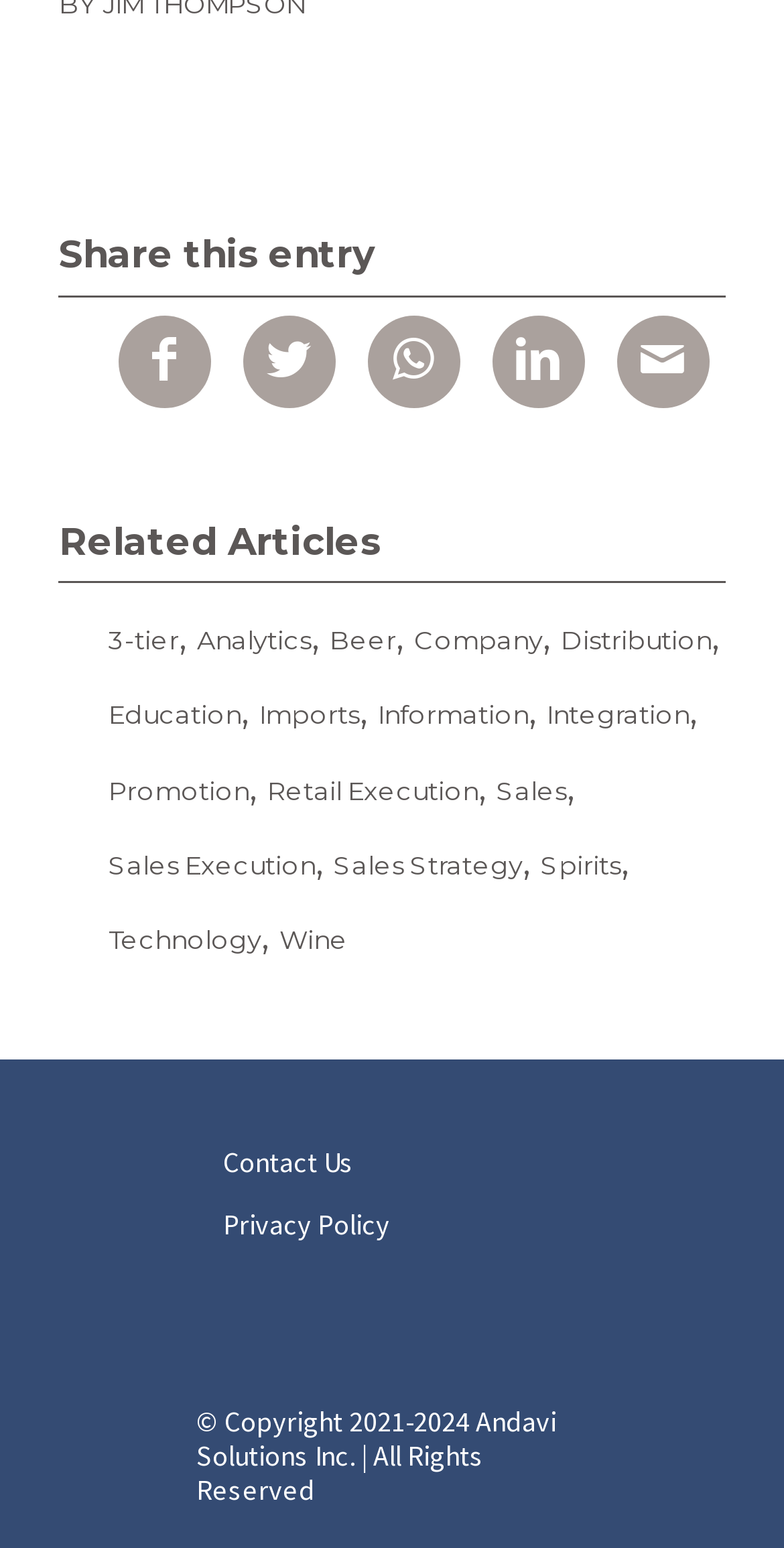Please locate the clickable area by providing the bounding box coordinates to follow this instruction: "Request a meeting with the Congresswoman".

None